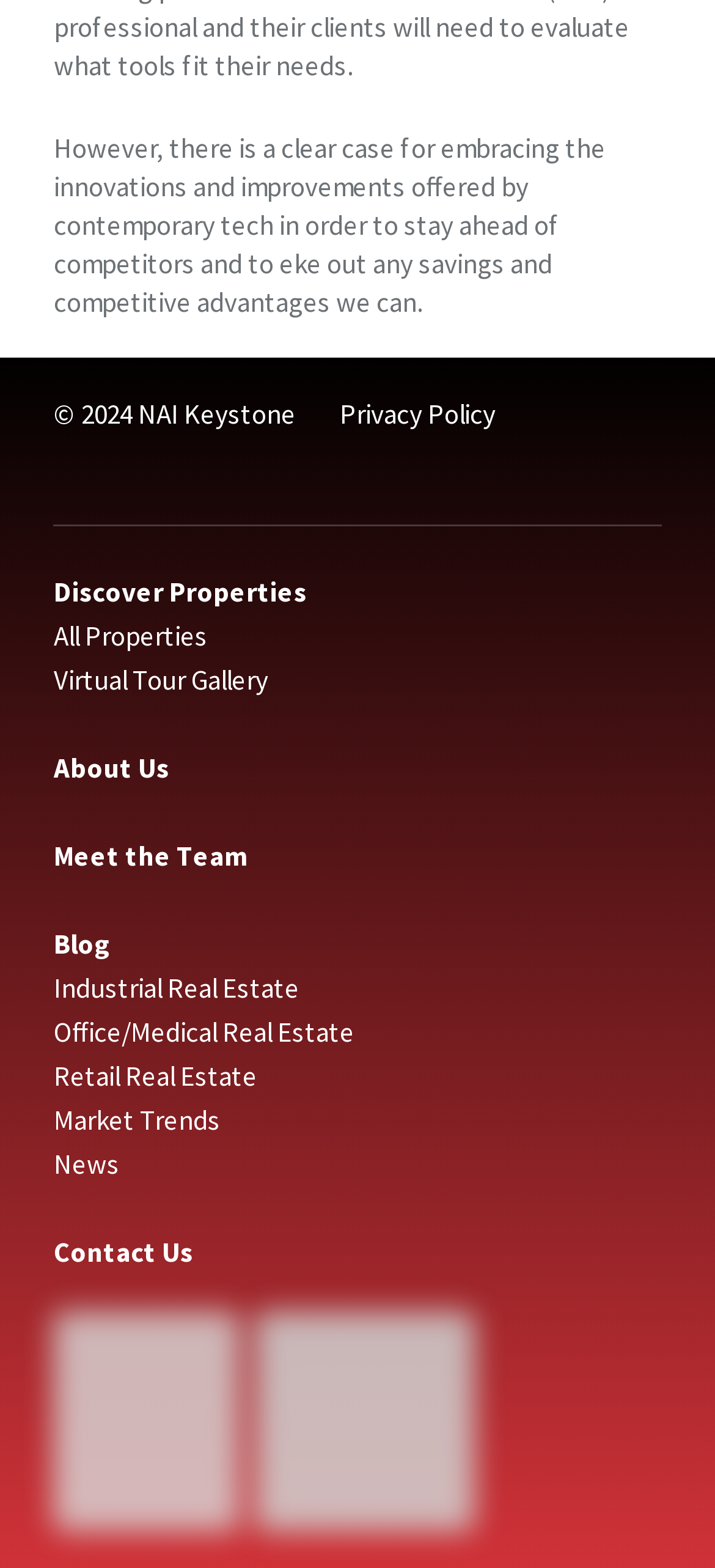Provide a short, one-word or phrase answer to the question below:
How many images are at the bottom of the webpage?

2